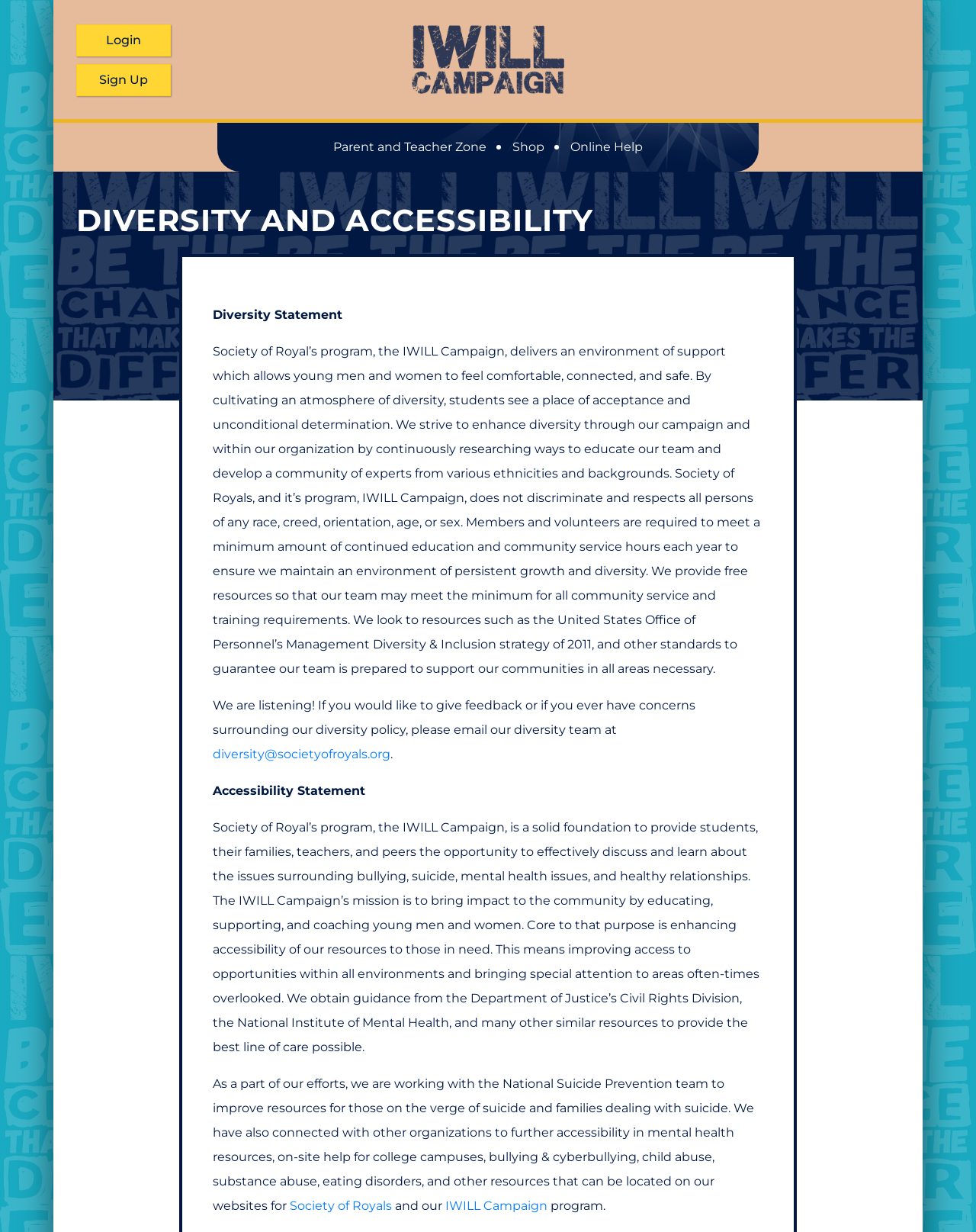Locate the bounding box coordinates of the item that should be clicked to fulfill the instruction: "Learn more about Society of Royals".

[0.297, 0.973, 0.402, 0.985]